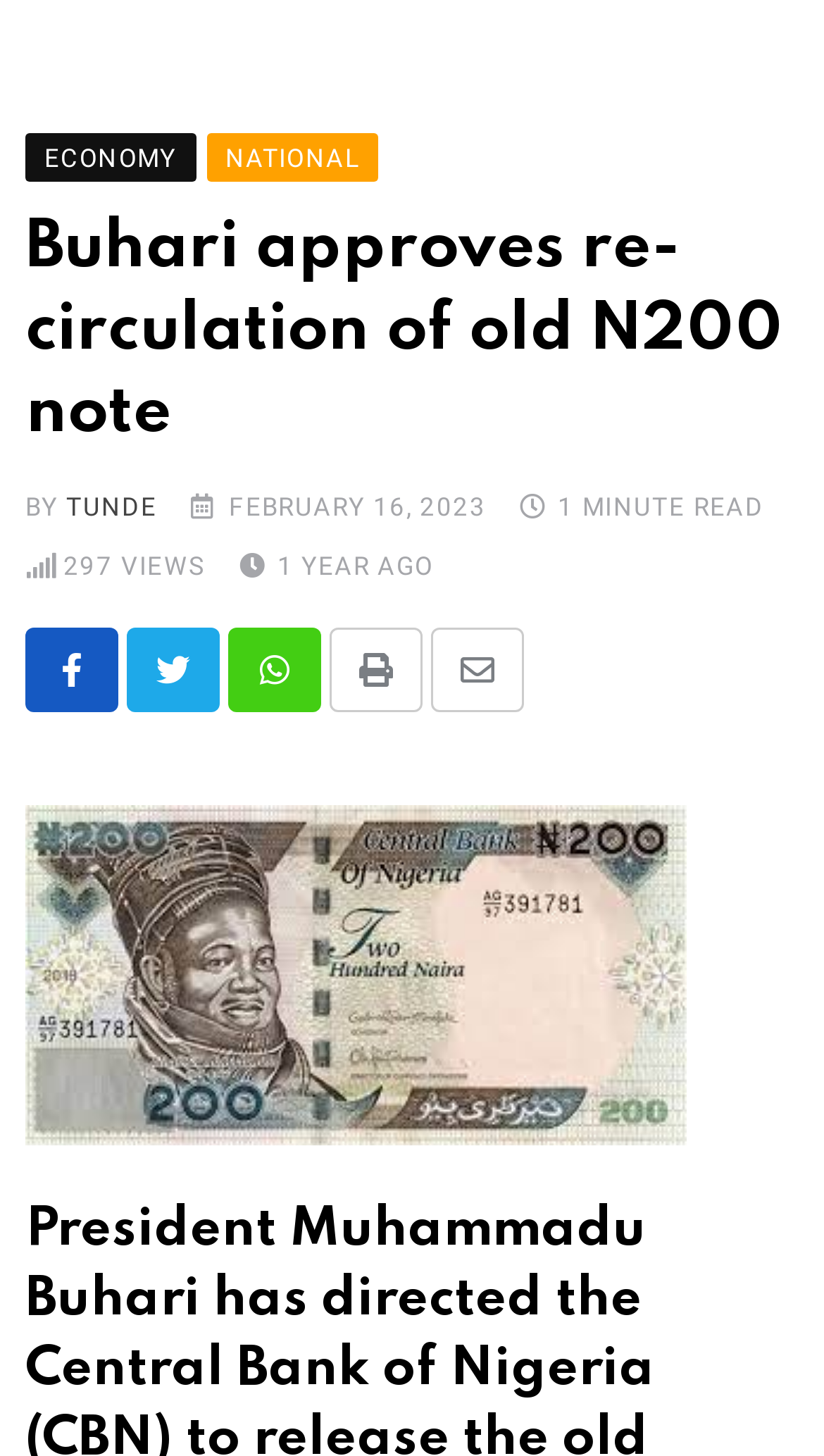Explain the webpage in detail, including its primary components.

The webpage appears to be a news article page. At the top, there is a header section with two links, "ECONOMY" and "NATIONAL", positioned side by side. Below the header, there is a main heading that reads "Buhari approves re-circulation of old N200 note". 

To the right of the main heading, there is a byline section with the text "BY" followed by a link to the author's name, "TUNDE". Next to the byline, there is a publication date "FEBRUARY 16, 2023" and a reading time indicator "1 MINUTE READ". 

Below the byline section, there are several static text elements, including "297" and "VIEWS", which likely indicate the number of views for the article. There is also a text element "1 YEAR AGO" which may indicate when the article was published. 

To the right of these text elements, there are four social media links, represented by icons, including a Facebook icon, a Twitter icon, a Whatsapp icon, and a Print icon. 

Finally, there is a large figure or image that takes up most of the page, positioned below the social media links. The image does not have a descriptive text, but it likely relates to the news article.